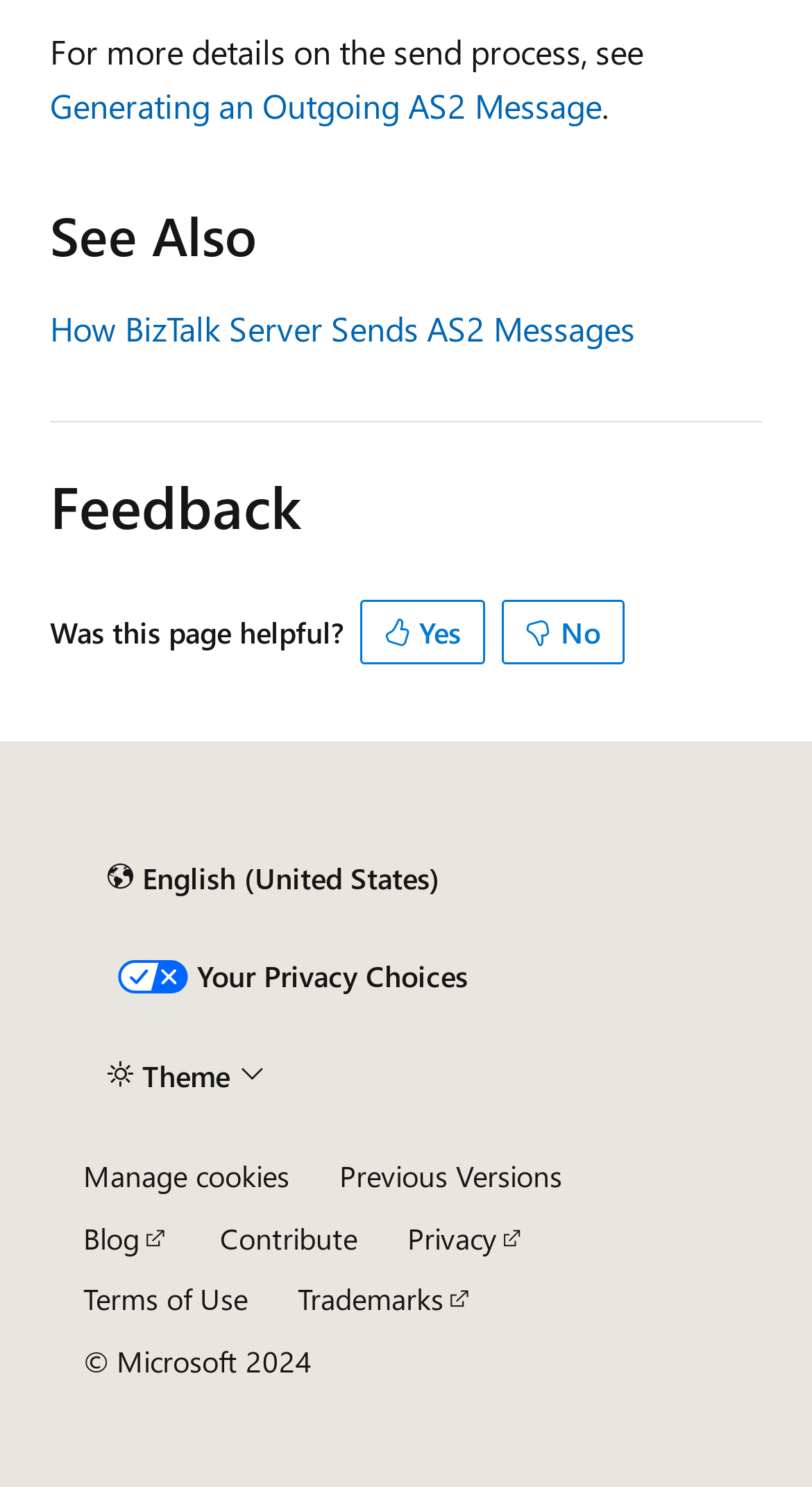Identify the bounding box coordinates of the clickable region to carry out the given instruction: "Select a different theme".

[0.103, 0.701, 0.356, 0.745]